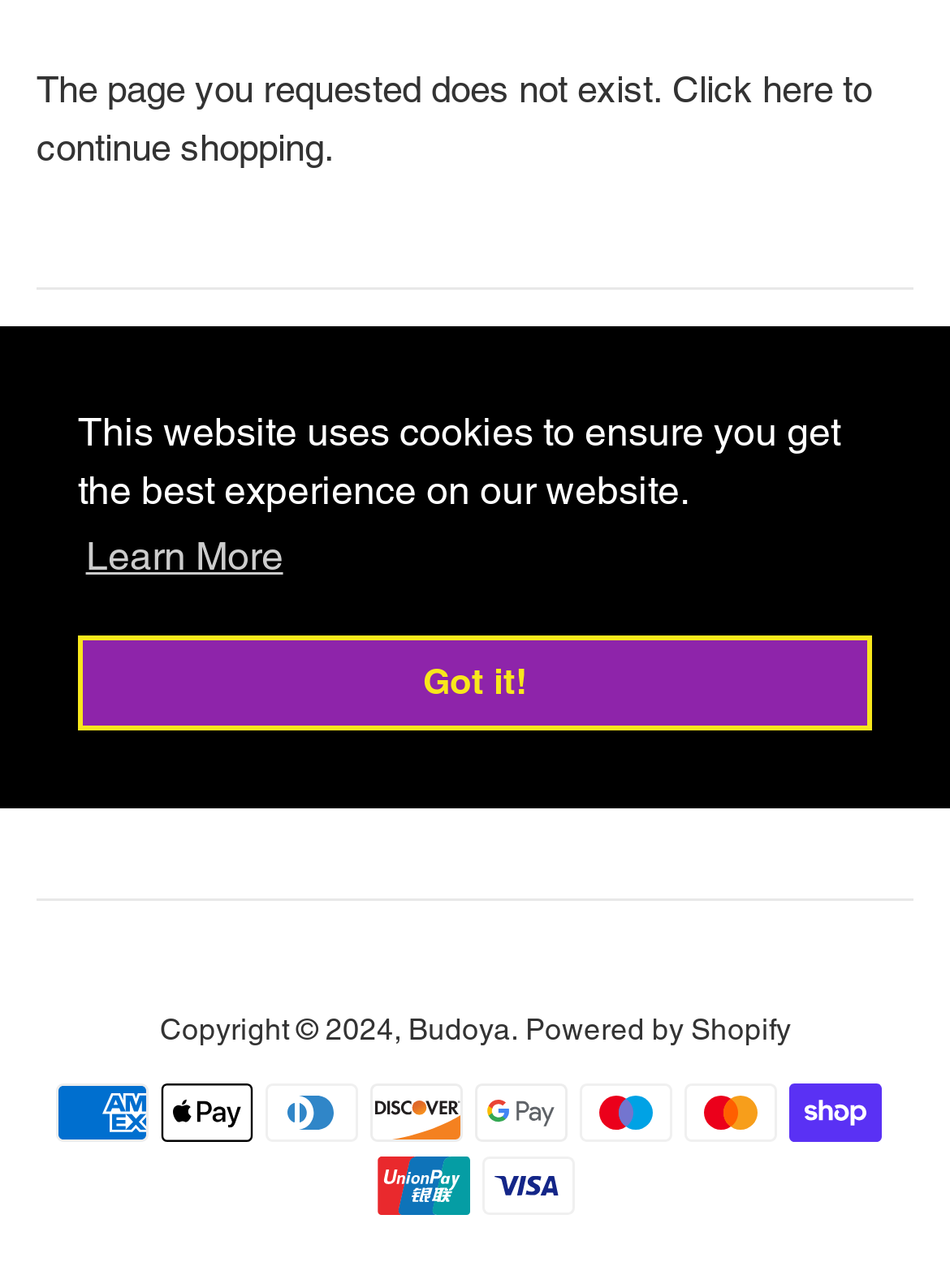Using the format (top-left x, top-left y, bottom-right x, bottom-right y), provide the bounding box coordinates for the described UI element. All values should be floating point numbers between 0 and 1: Powered by Shopify

[0.553, 0.787, 0.832, 0.813]